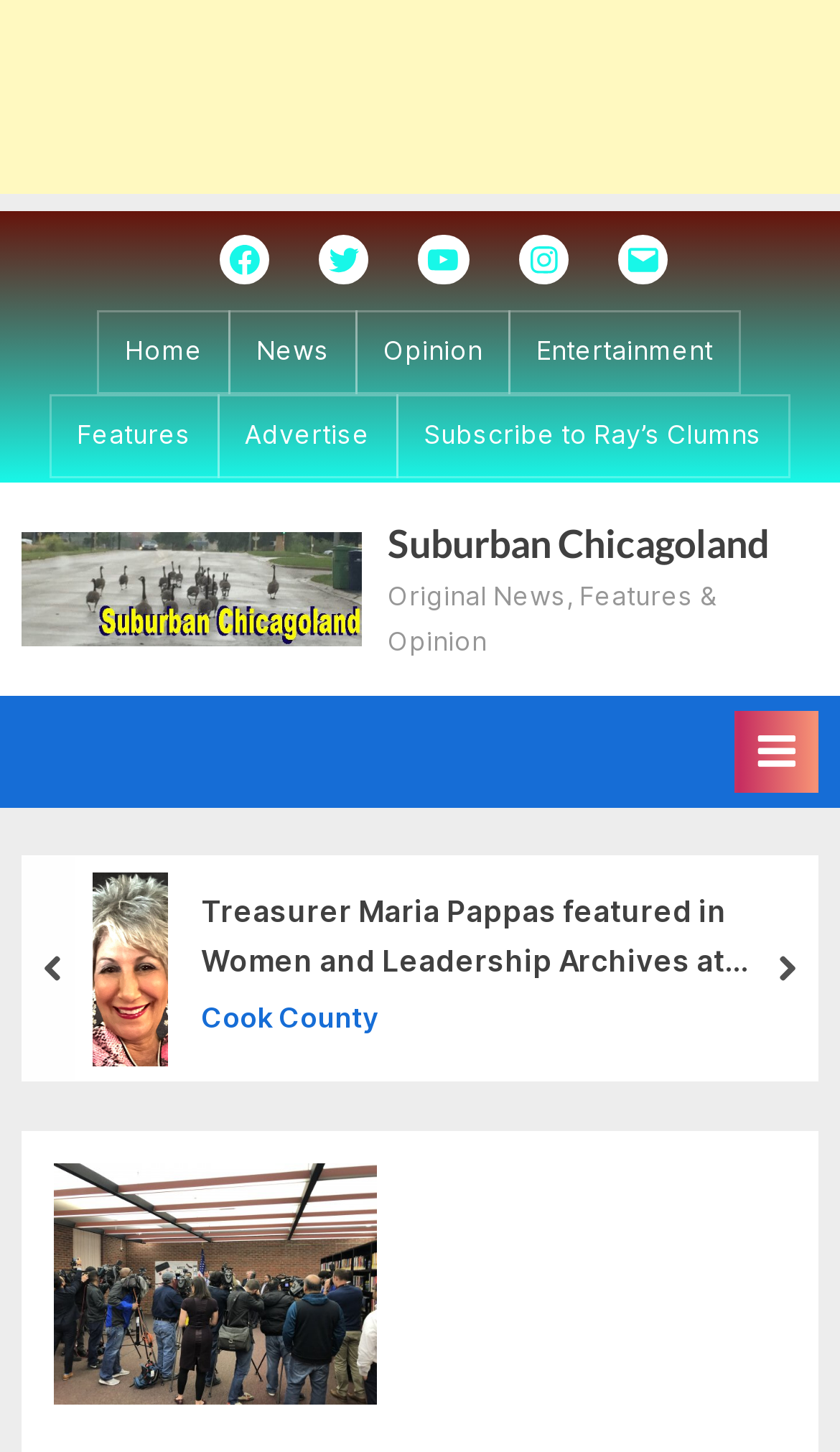Determine the bounding box coordinates for the UI element described. Format the coordinates as (top-left x, top-left y, bottom-right x, bottom-right y) and ensure all values are between 0 and 1. Element description: Subscribe to Ray’s Clumns

[0.504, 0.288, 0.906, 0.313]